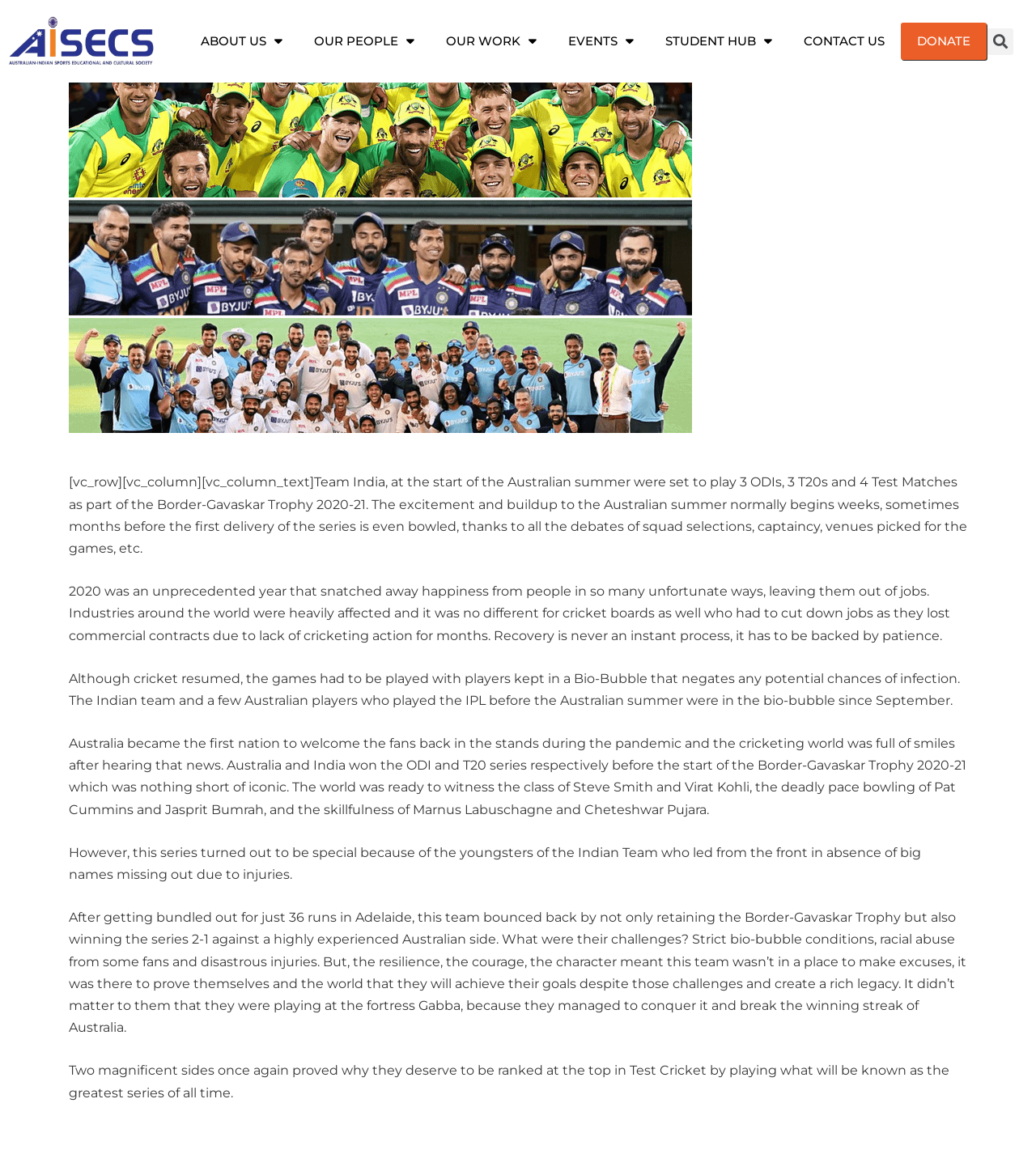Provide a brief response to the question using a single word or phrase: 
Who were the captains of the two teams?

Steve Smith and Virat Kohli